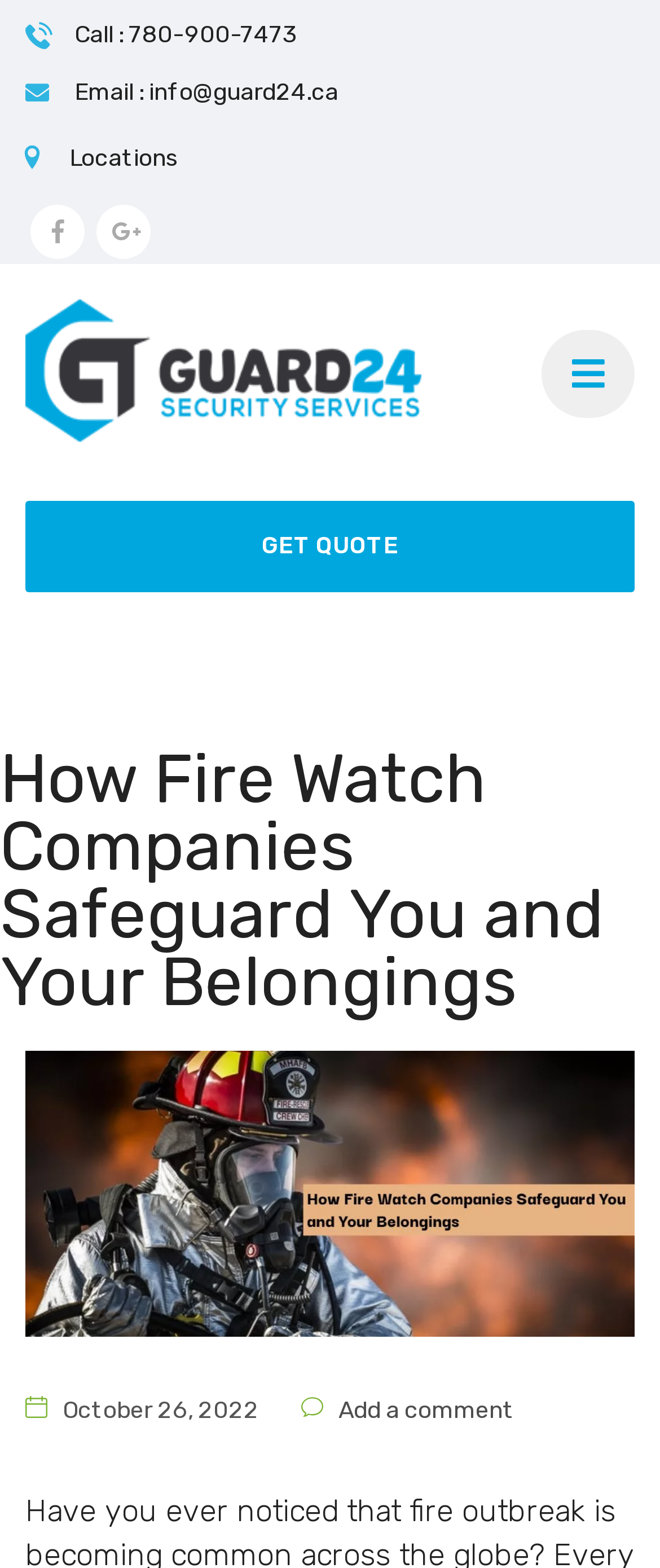What is the purpose of the button with the icon? Look at the image and give a one-word or short phrase answer.

Get a quote